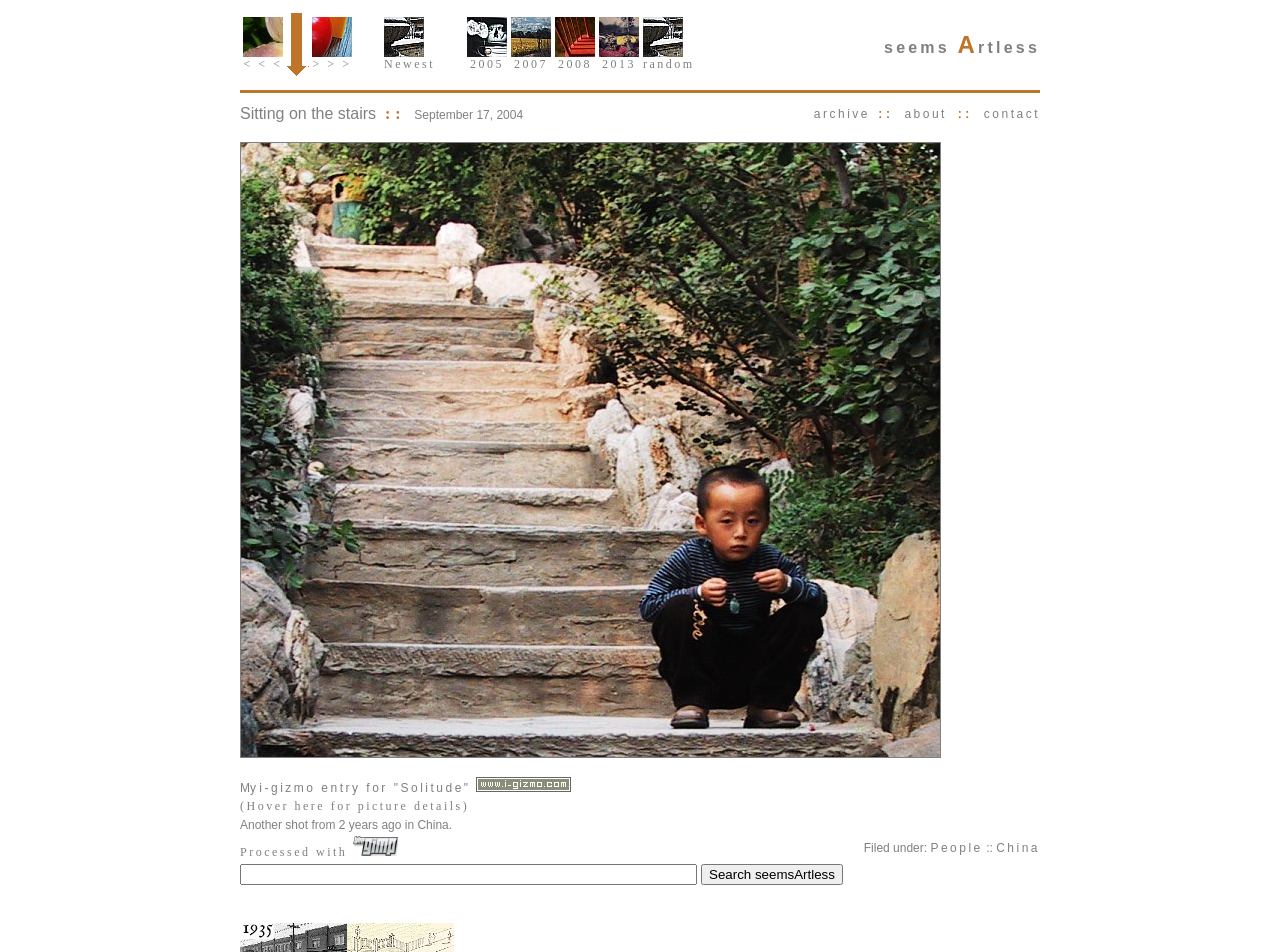What is the software used to process the image?
Respond with a short answer, either a single word or a phrase, based on the image.

Graphics by GIMP